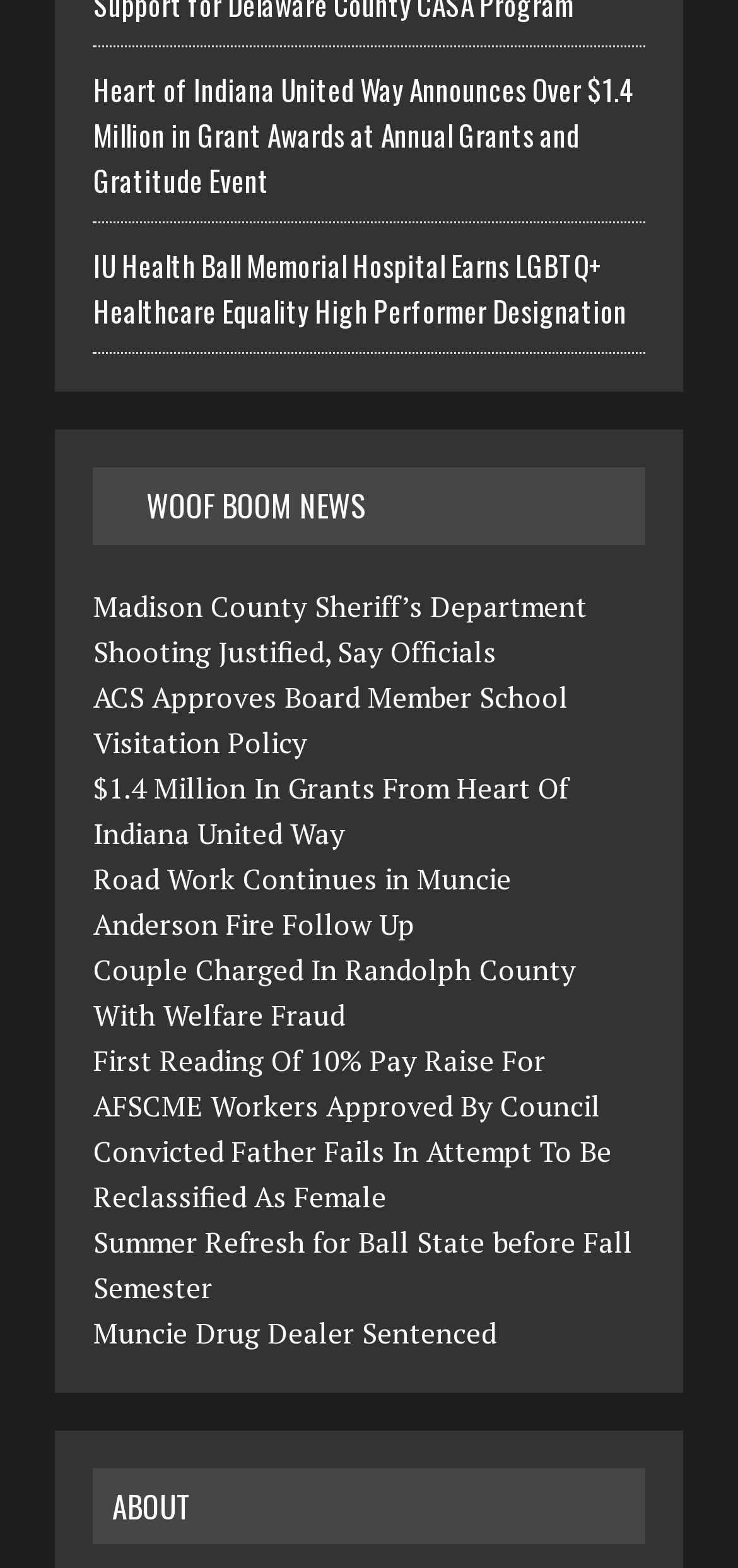How many news links are there on the webpage?
Provide an in-depth and detailed answer to the question.

I counted the links on the webpage and found 12 news links, excluding the links under the 'RSS WOOF BOOM NEWS' heading and the 'ABOUT' heading.